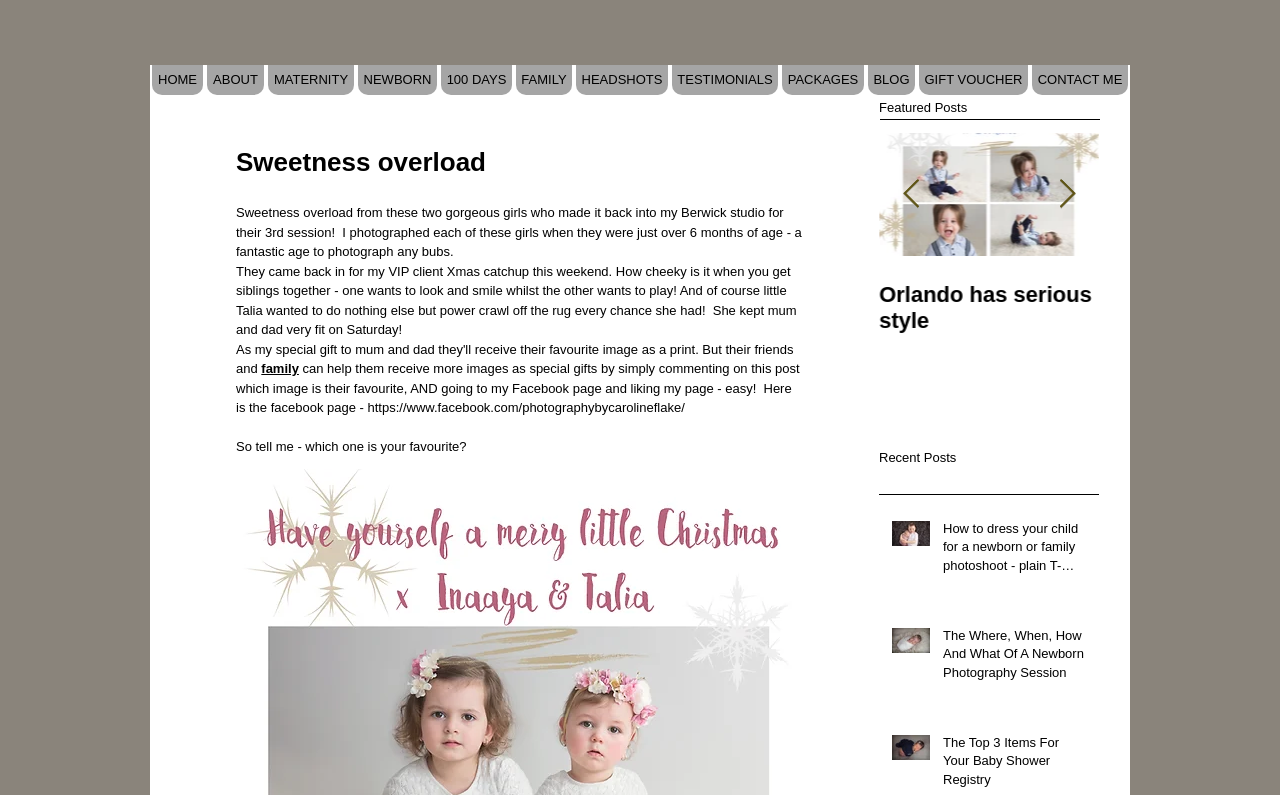Determine the bounding box coordinates of the region I should click to achieve the following instruction: "View the 'Matteo can I keep you?' post". Ensure the bounding box coordinates are four float numbers between 0 and 1, i.e., [left, top, right, bottom].

[0.171, 0.168, 0.343, 0.322]